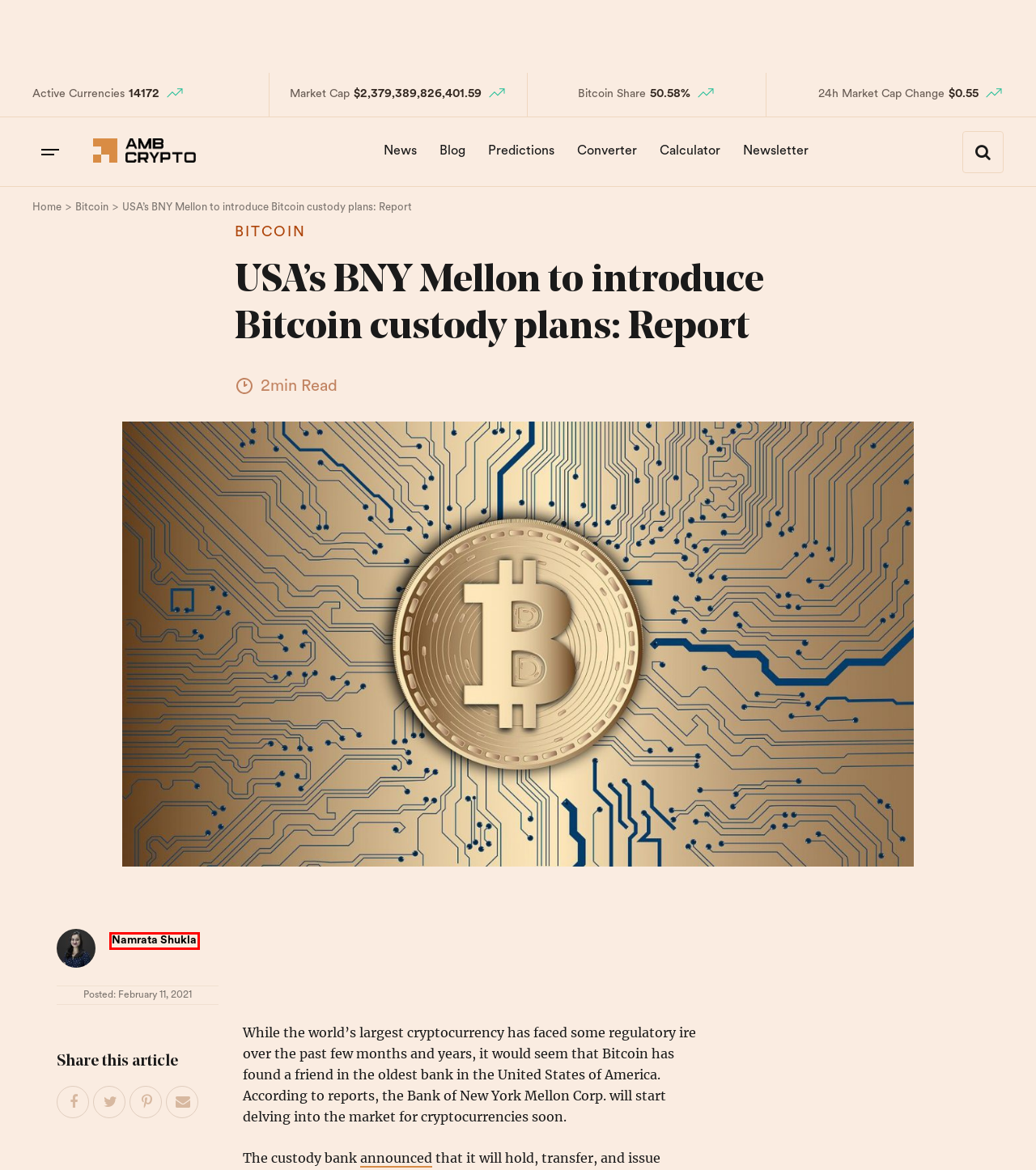Provided is a screenshot of a webpage with a red bounding box around an element. Select the most accurate webpage description for the page that appears after clicking the highlighted element. Here are the candidates:
A. Namrata Shukla, Author at AMBCrypto
B. Bitcoin (BTC) News - AMBCrypto
C. Meet the Expert Cryptocurrency and AI Writers and Editors at AMBCrypto
D. Careers - AMBCrypto
E. Dipayan Mitra, Author at AMBCrypto
F. Dogecoin price prediction: Is DOGE at risk of falling below $0.128? - AMBCrypto
G. Victor Olanrewaju, Author at AMBCrypto
H. Tezos Price Analysis: 11 February - AMBCrypto

A